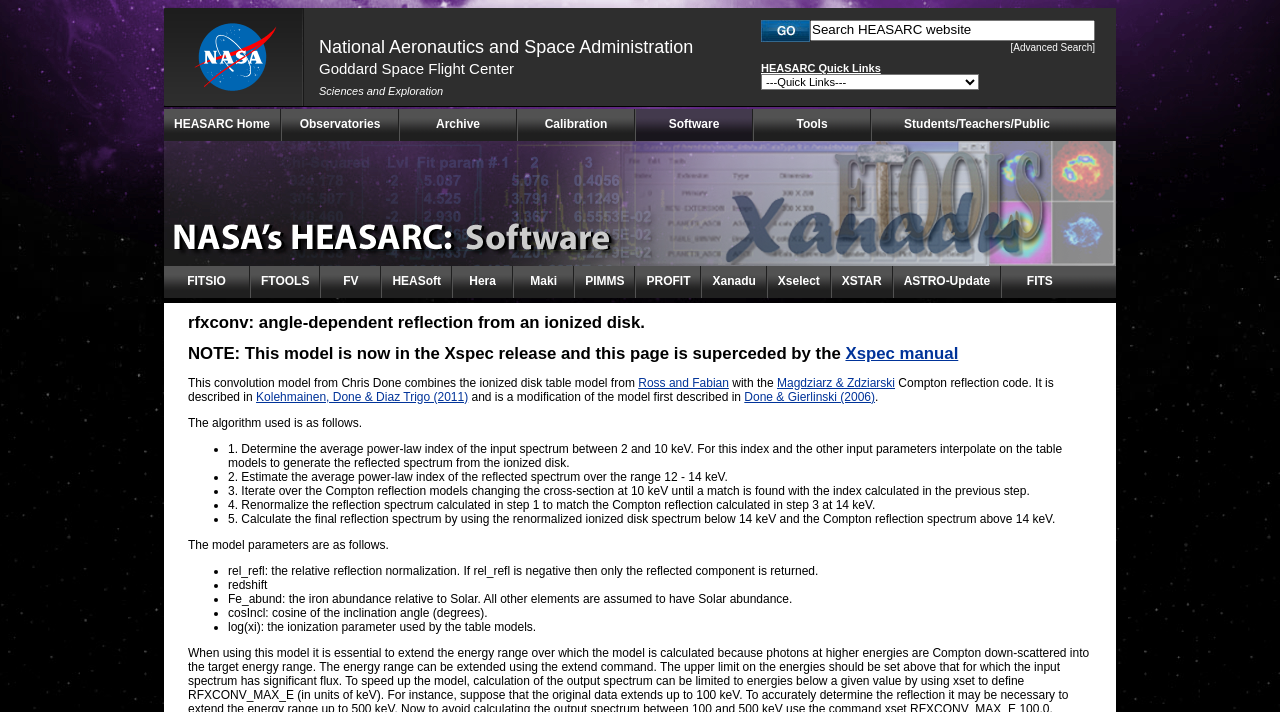Determine the bounding box coordinates of the clickable region to carry out the instruction: "Click on FITSIO".

[0.128, 0.374, 0.195, 0.419]